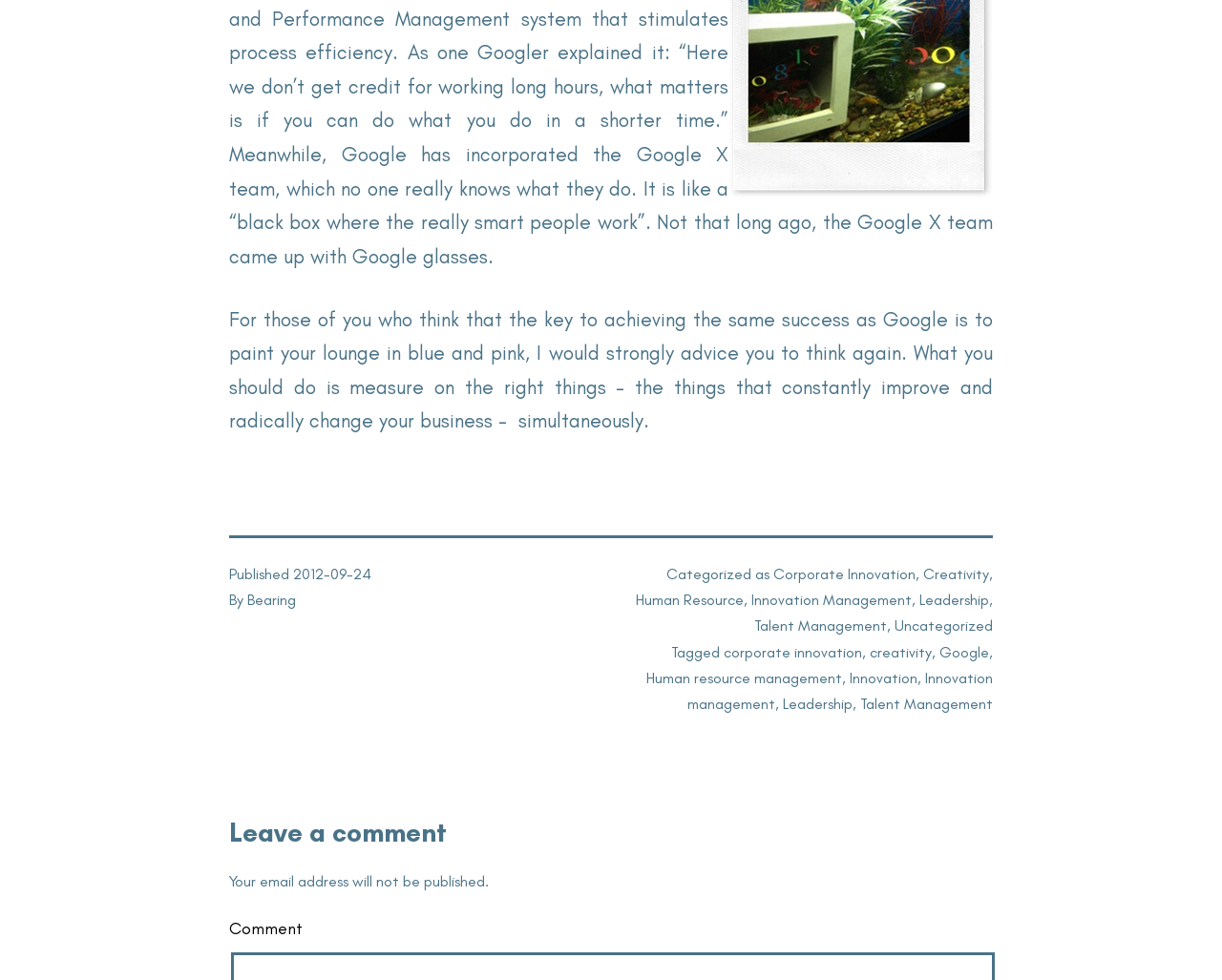Determine the bounding box coordinates for the region that must be clicked to execute the following instruction: "Click on the link to Google glasses".

[0.288, 0.249, 0.399, 0.274]